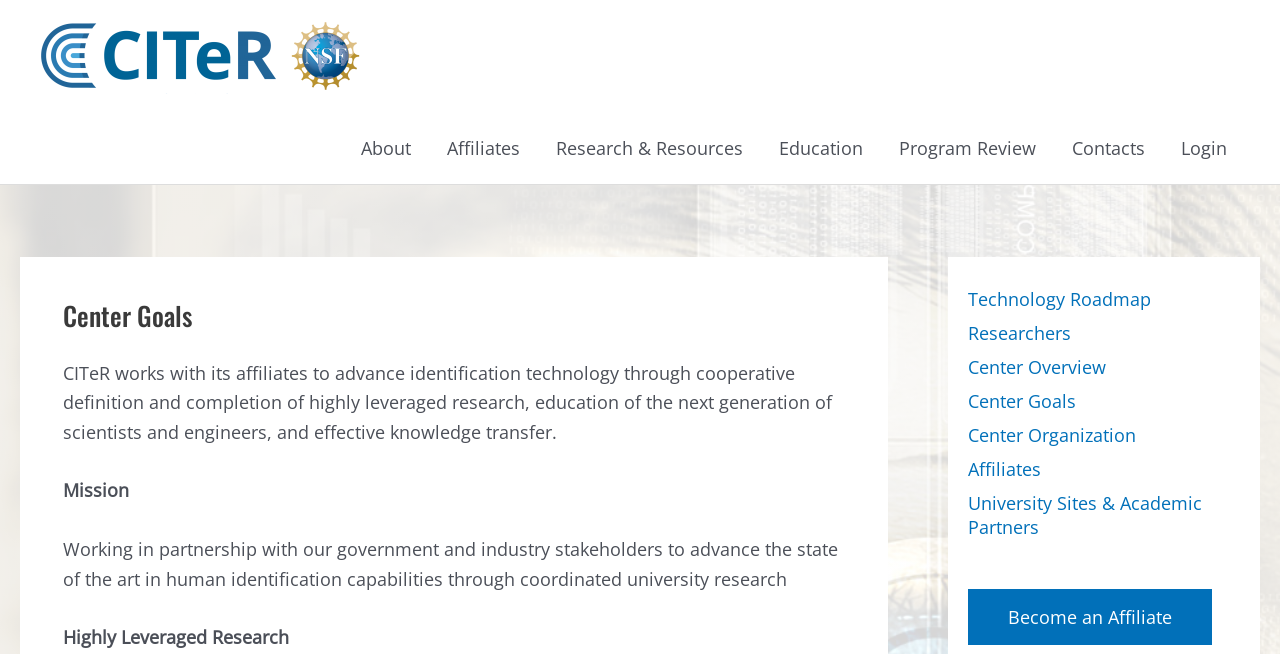Could you specify the bounding box coordinates for the clickable section to complete the following instruction: "Login"?

[0.909, 0.171, 0.973, 0.281]